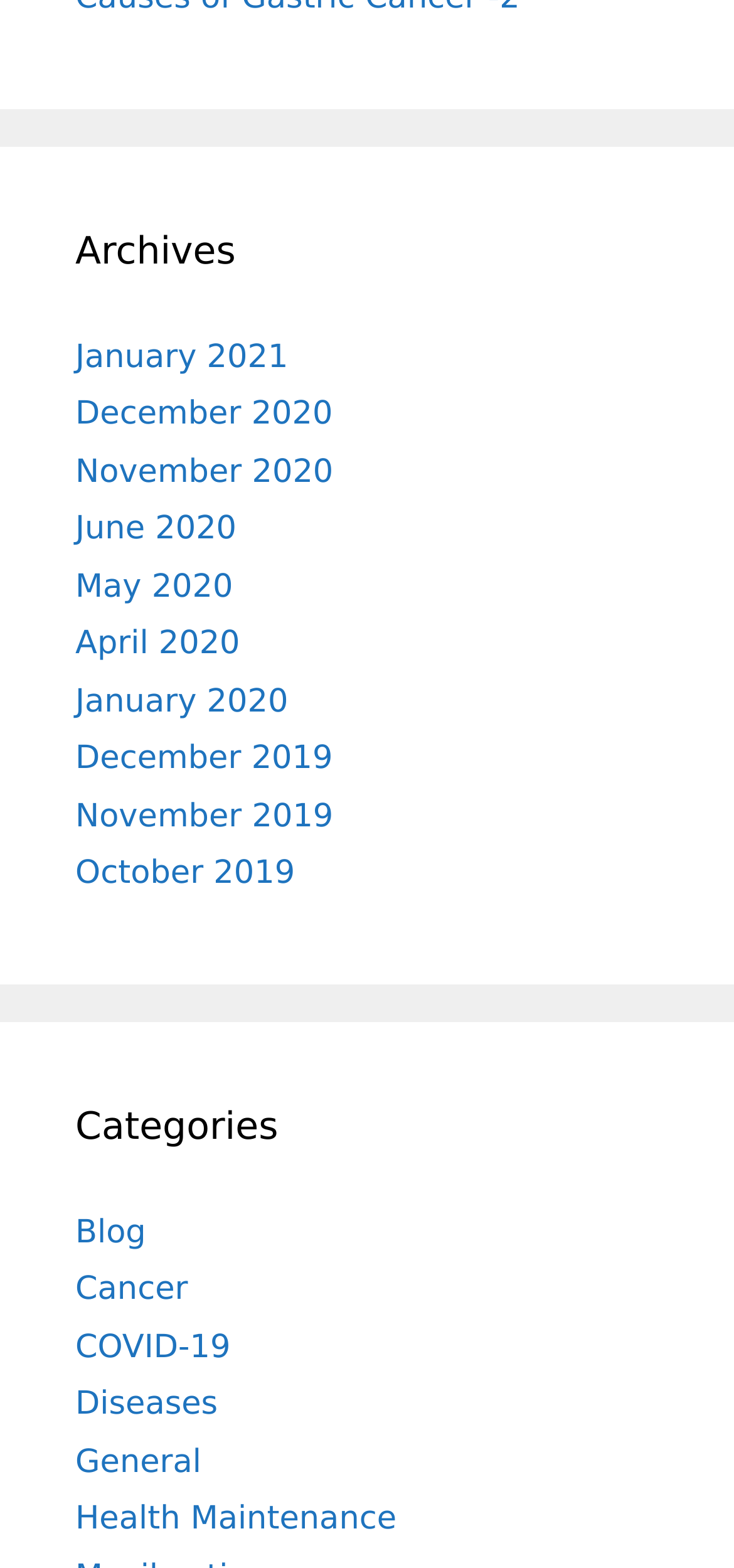Based on the image, please respond to the question with as much detail as possible:
How many links are listed under the 'Archives' heading?

I counted the number of links under the 'Archives' heading and found that there are 12 links listed, each corresponding to a different month and year.